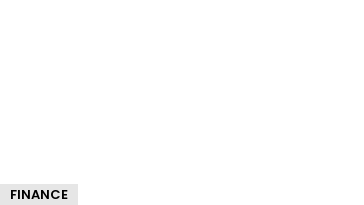Provide a thorough and detailed response to the question by examining the image: 
Is the image a visual representation of financial data?

The absence of specific visual elements emphasizes a focus on the textual information that guides readers on how to navigate financial choices effectively, implying that the image is not a visual representation of financial data.